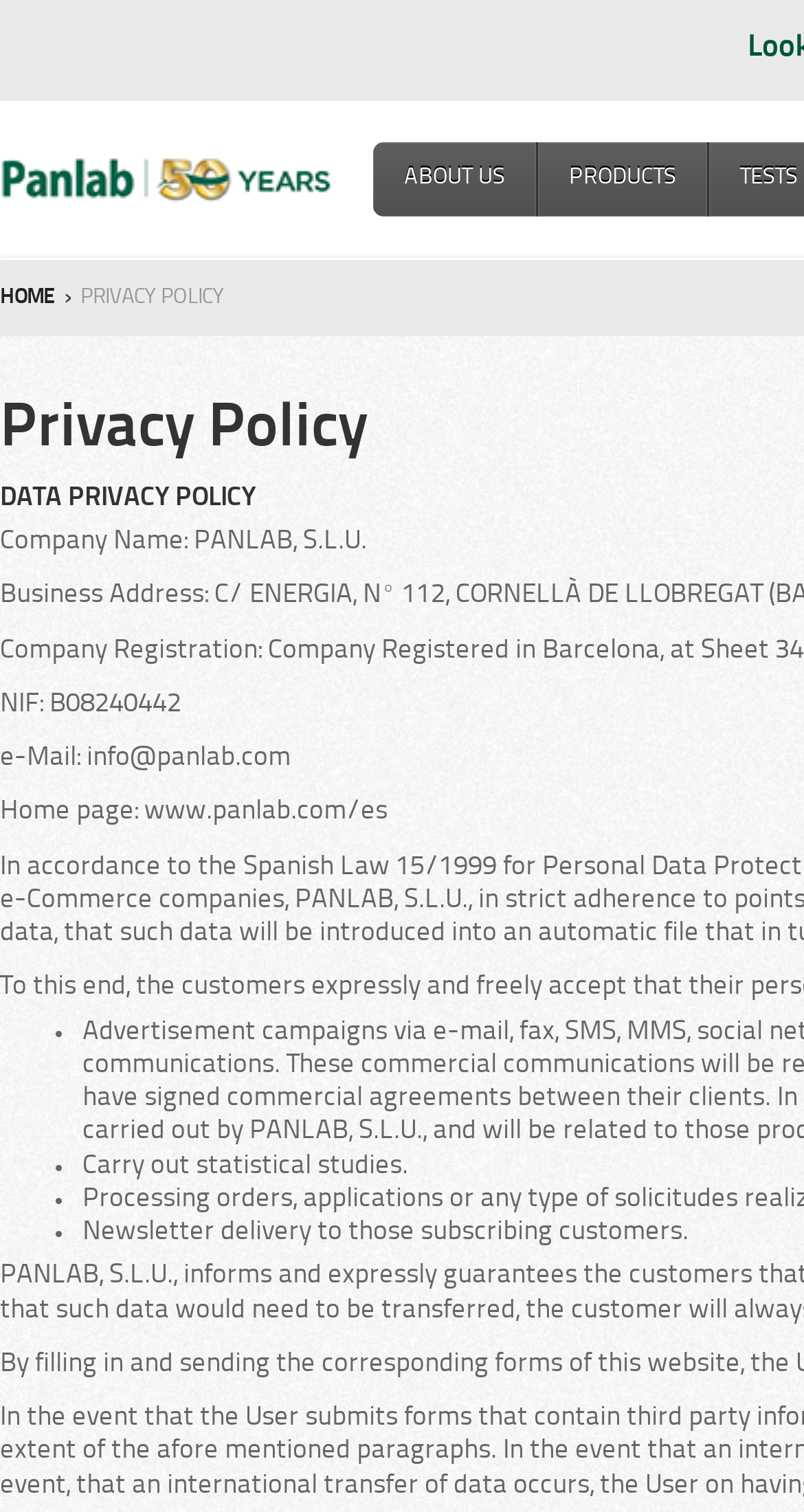Using the information in the image, give a detailed answer to the following question: What is the business address of the company?

I did not find the business address explicitly mentioned on the webpage, but I can infer it from the meta description which mentions the business address as 'C/ ENERGIA, Nº 112, CORNELLÀ DE LLOBREGAT (BARCELONA)'.